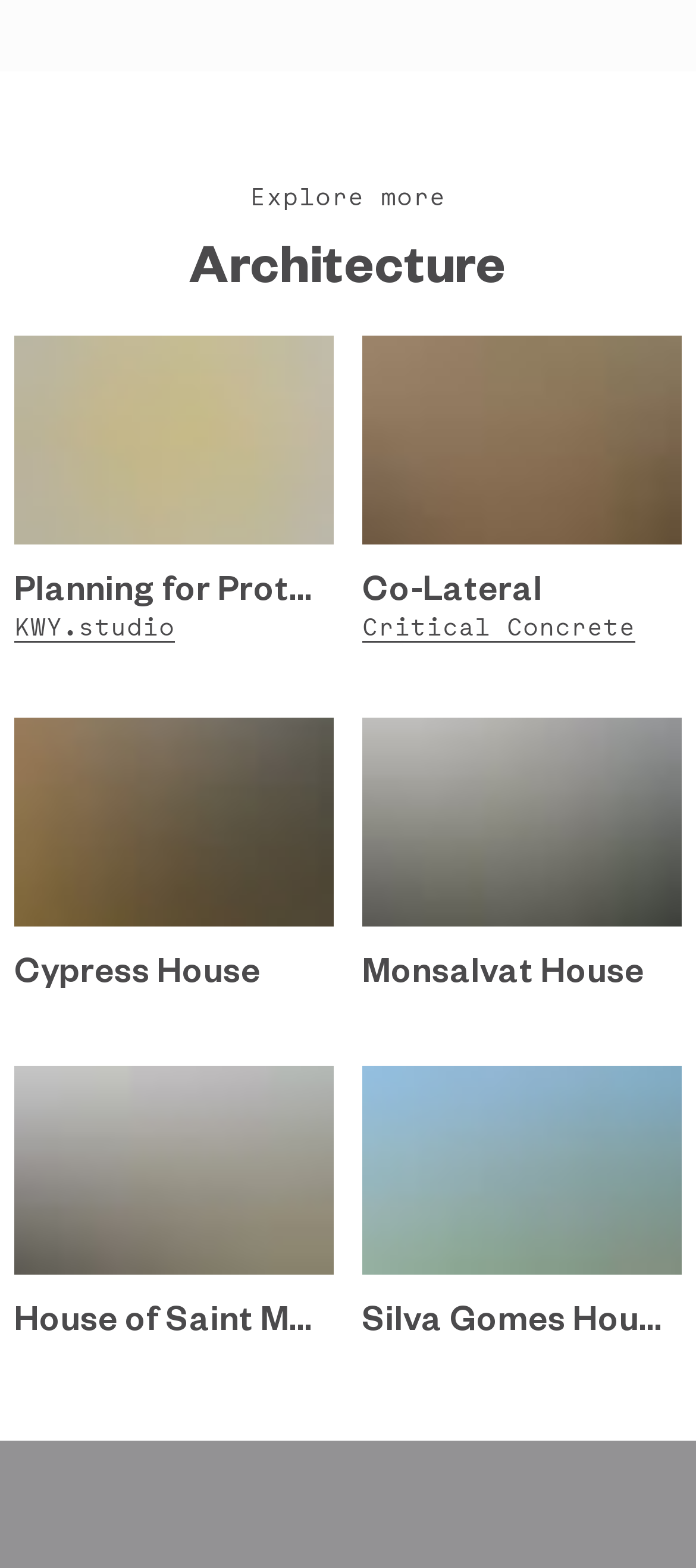Locate the bounding box coordinates of the clickable part needed for the task: "Get a free quotation".

None